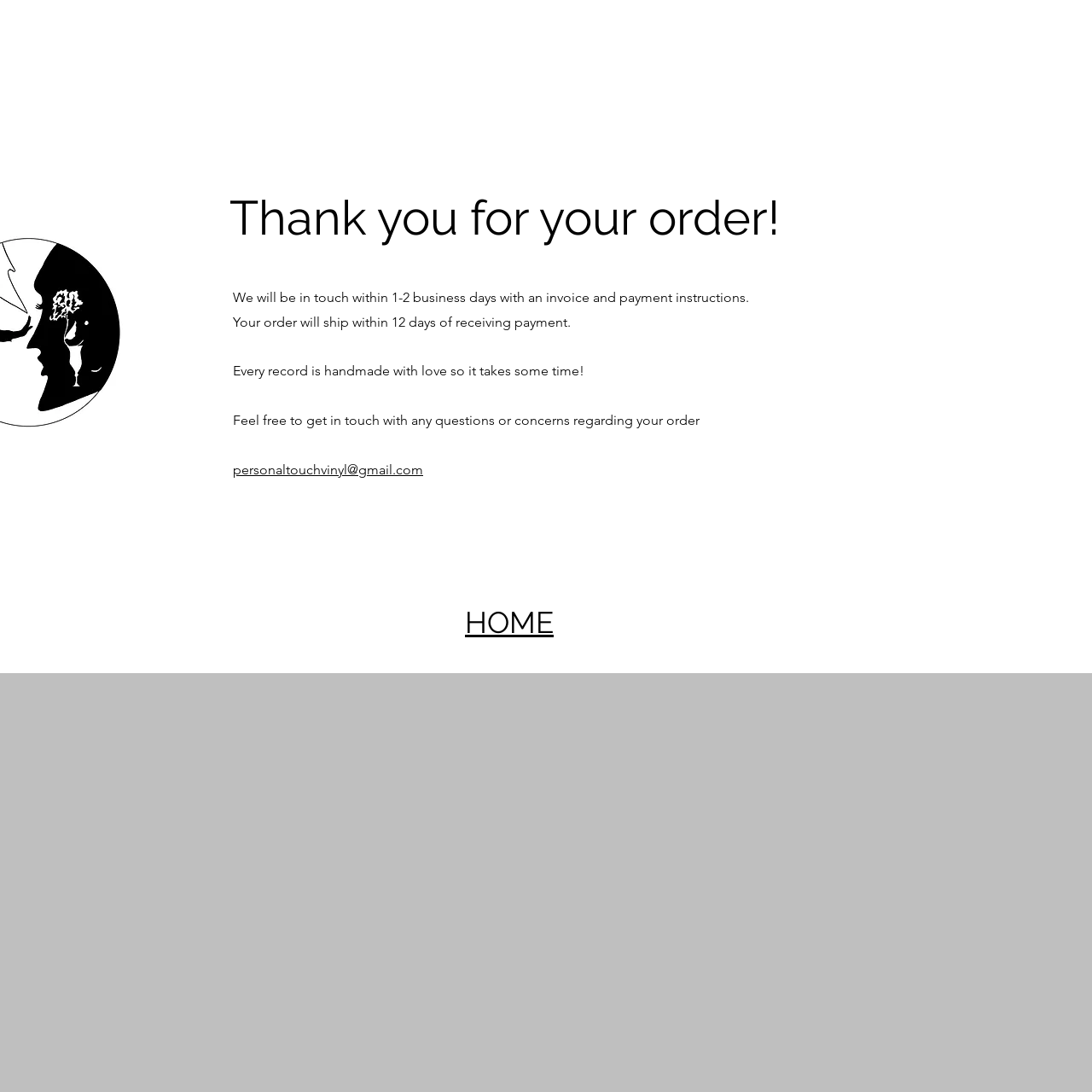Answer the question below using just one word or a short phrase: 
What is the expected timeframe for receiving an invoice?

1-2 business days